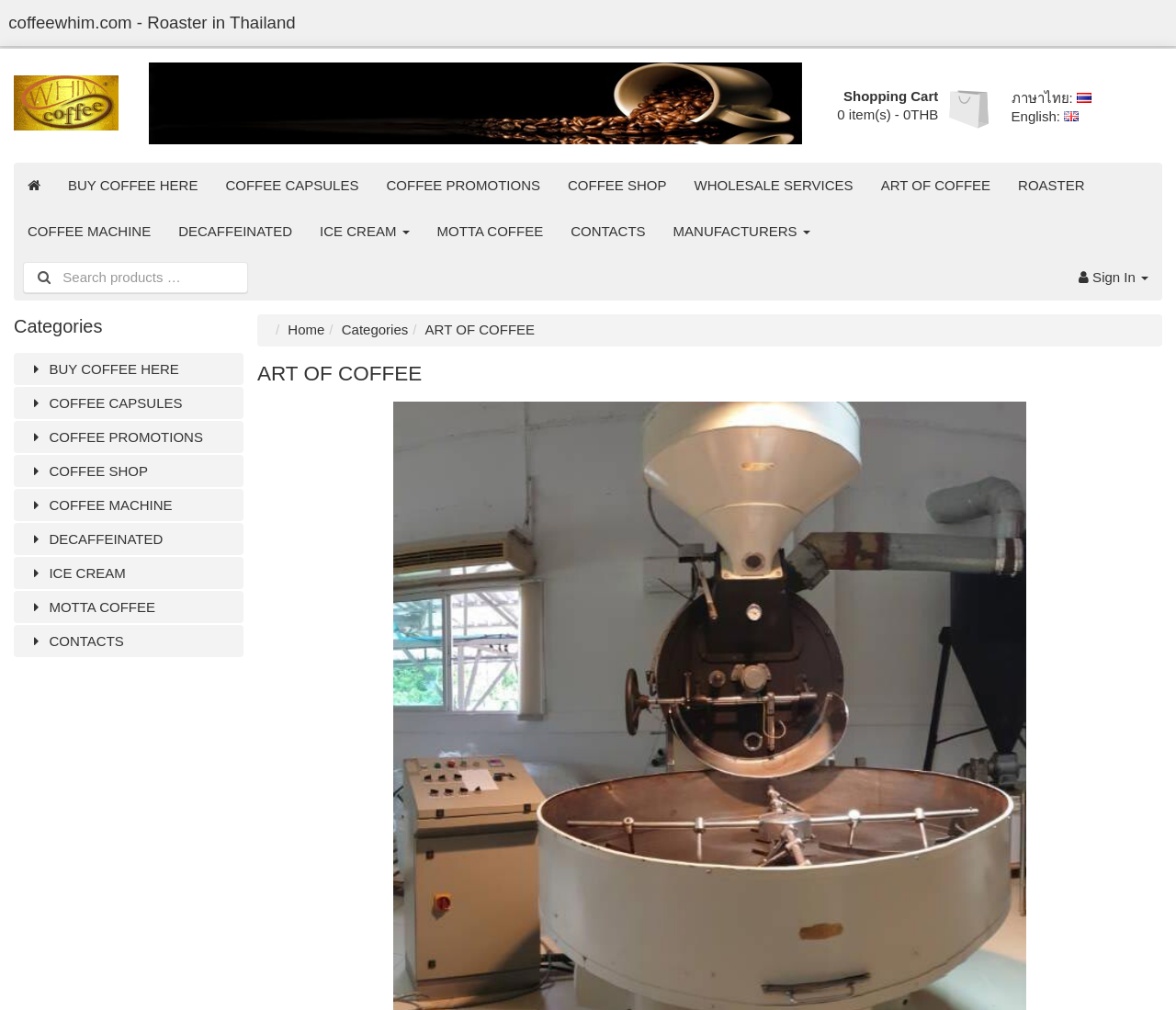Consider the image and give a detailed and elaborate answer to the question: 
What is the language of the webpage?

I determined the language of the webpage by looking at the language options provided at the top right corner of the webpage, which are 'ภาษาไทย' and 'English'. This suggests that the webpage is available in both English and Thai languages.